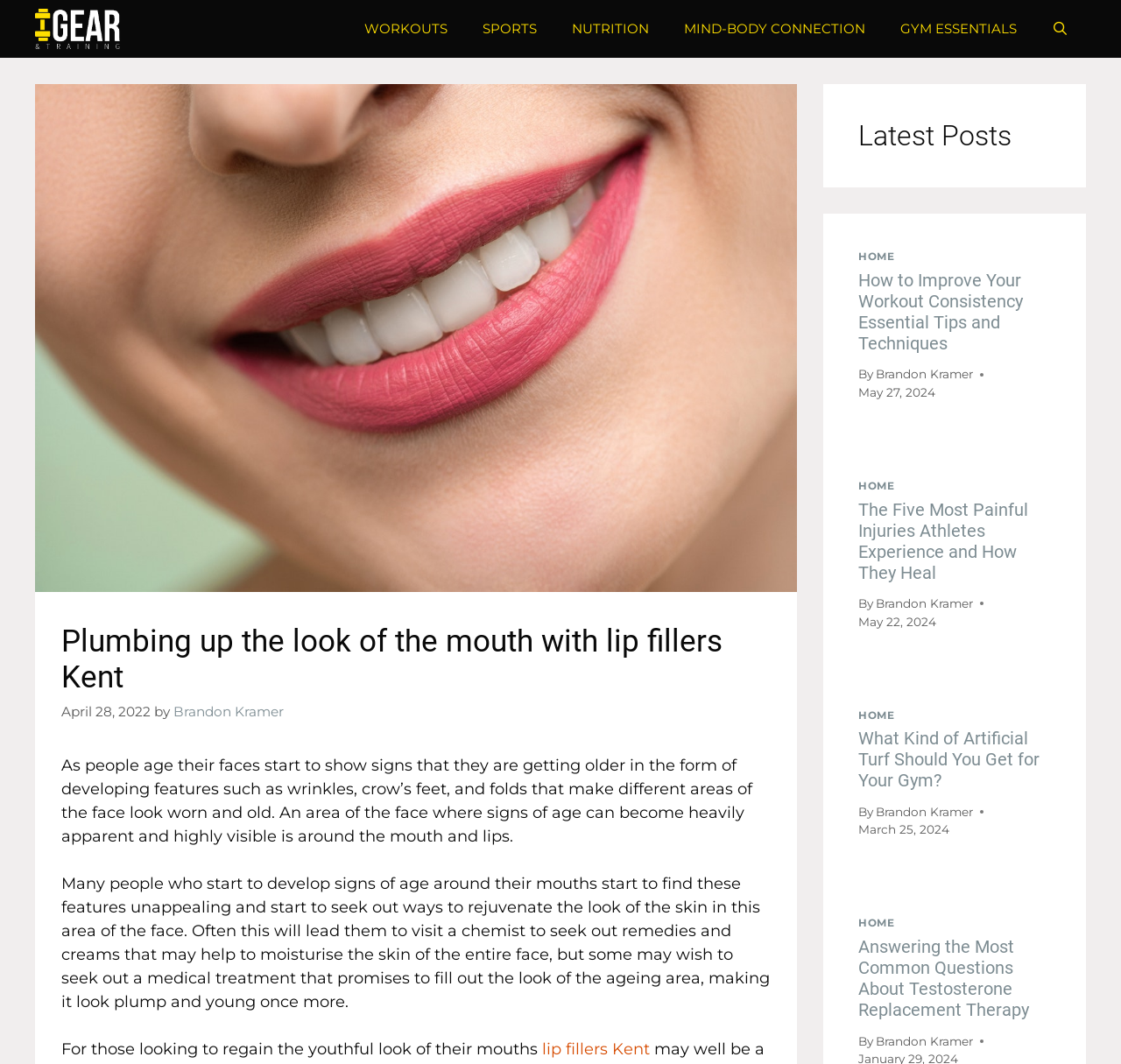Please provide a short answer using a single word or phrase for the question:
What is the purpose of the navigation section?

To navigate to different categories